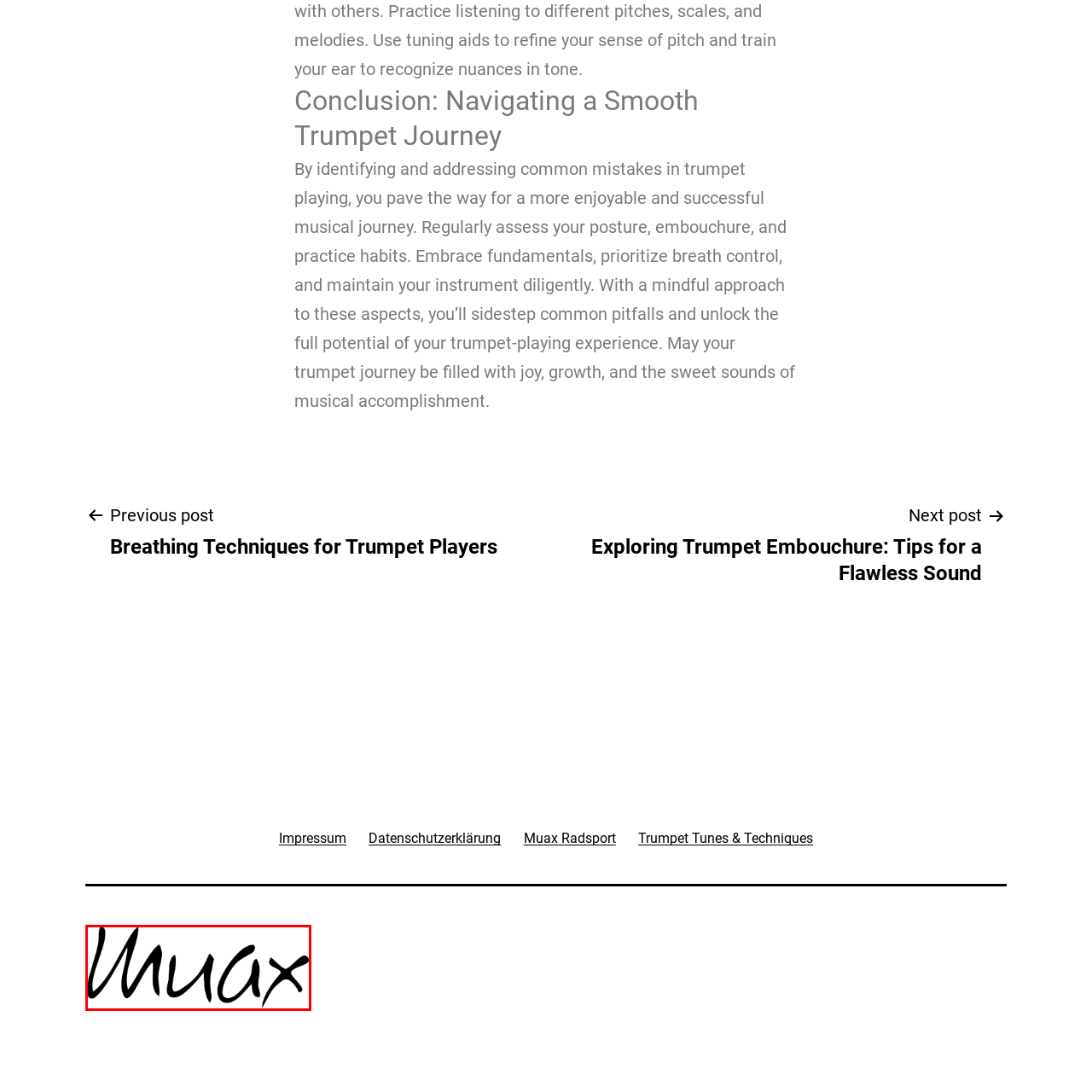Focus on the image marked by the red bounding box and offer an in-depth answer to the subsequent question based on the visual content: What is the essence of the logo?

The logo encapsulates the essence of music, making it an appealing visual emblem for the Muax community, which is focused on trumpet playing and musical expression.